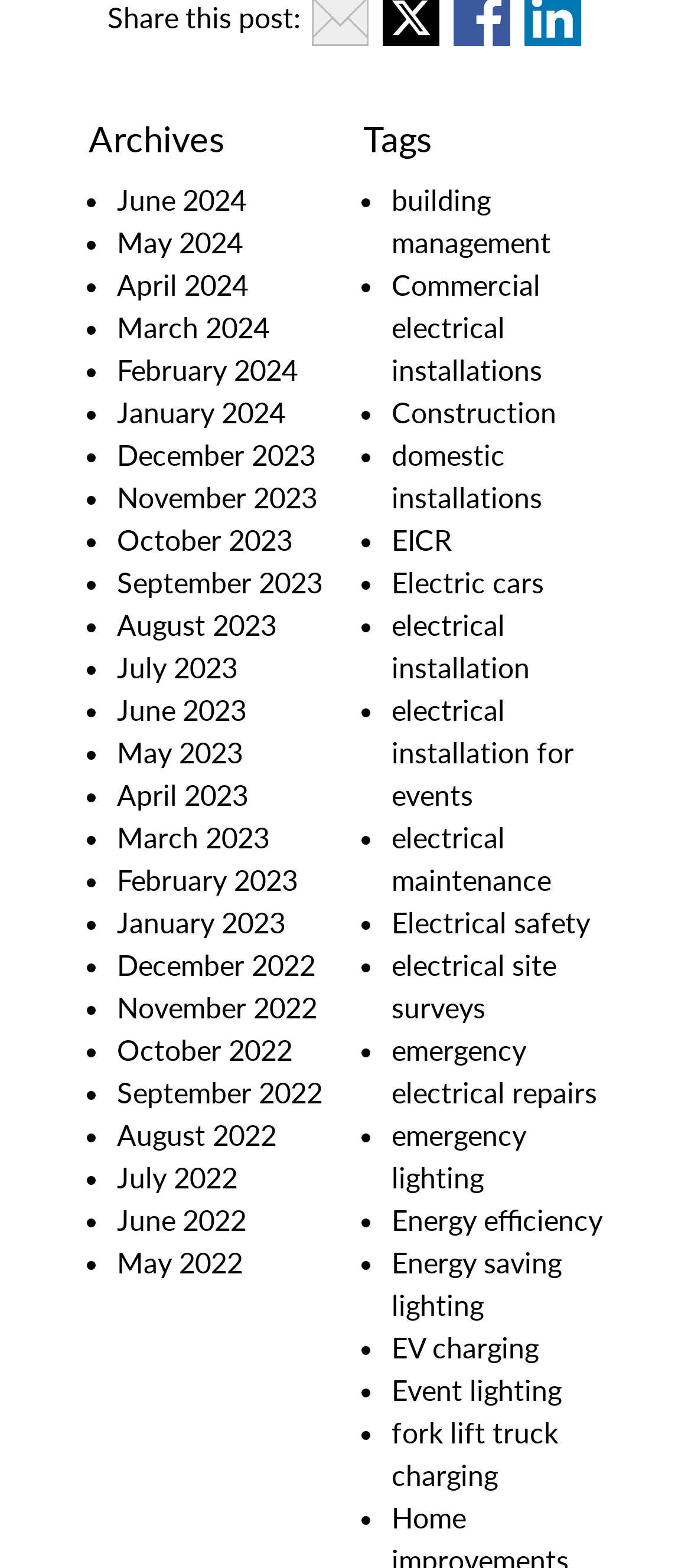What is the title of the first section? Based on the image, give a response in one word or a short phrase.

Archives